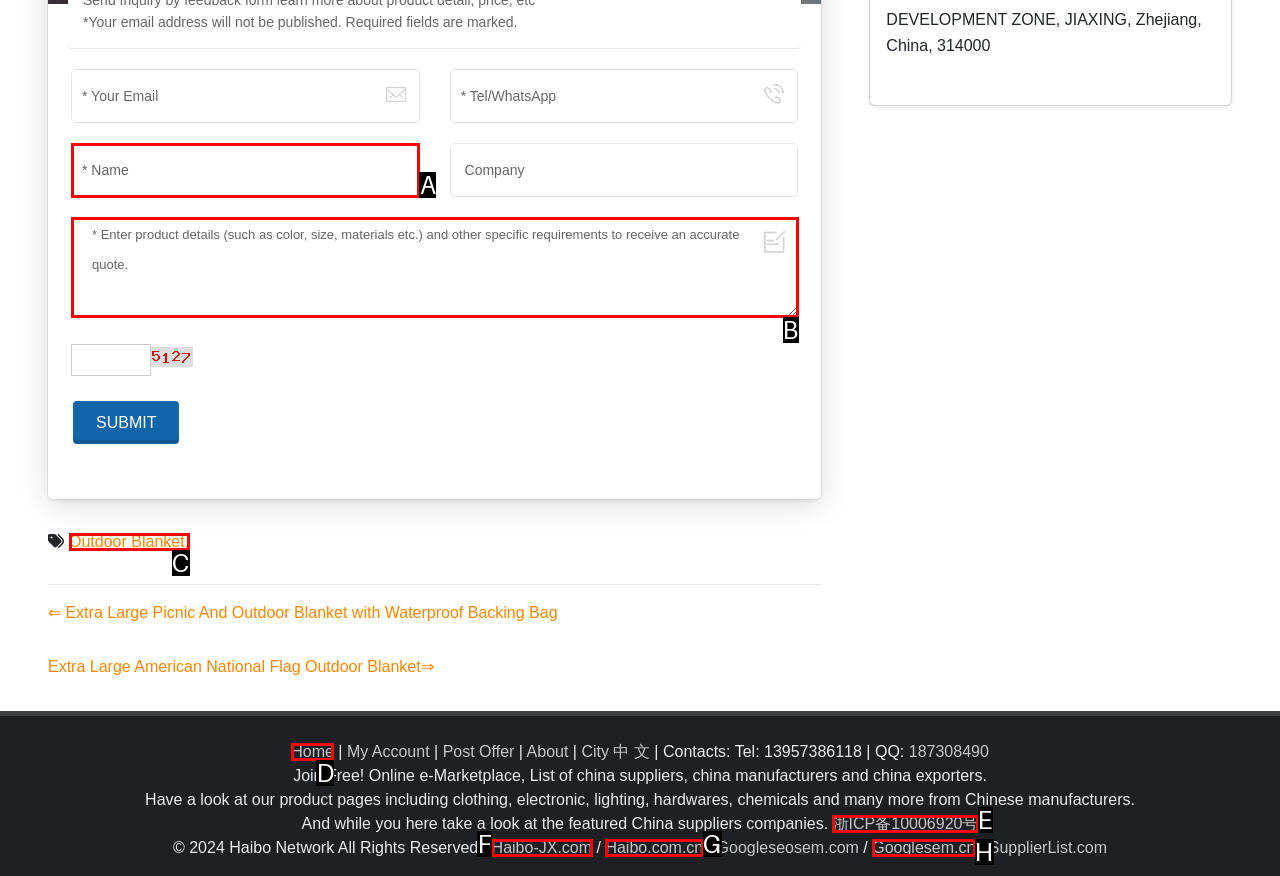Determine which HTML element best suits the description: name="name" placeholder="* Name". Reply with the letter of the matching option.

A